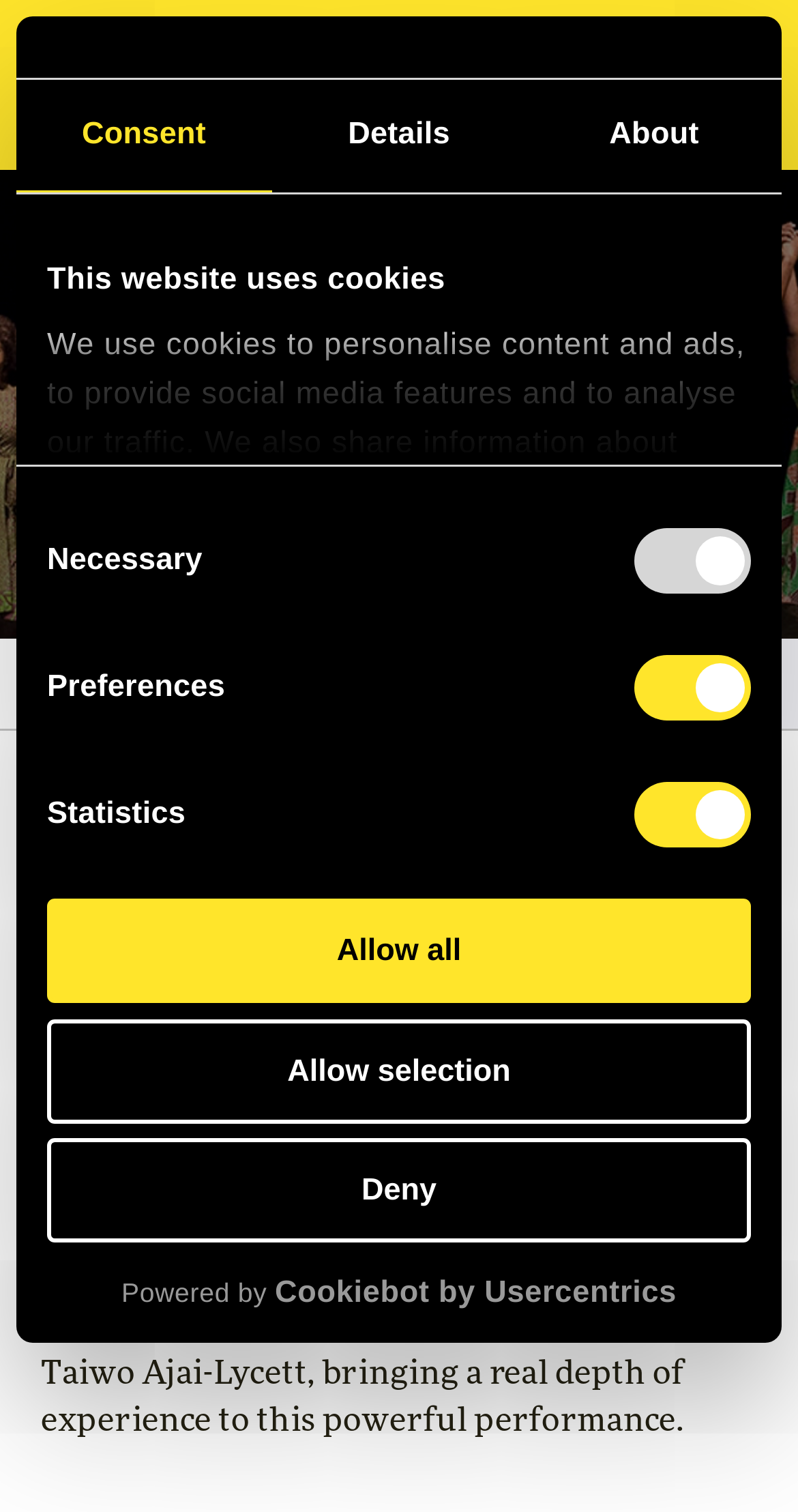Determine which piece of text is the heading of the webpage and provide it.

EDINBURGH INTERNATIONAL FESTIVAL